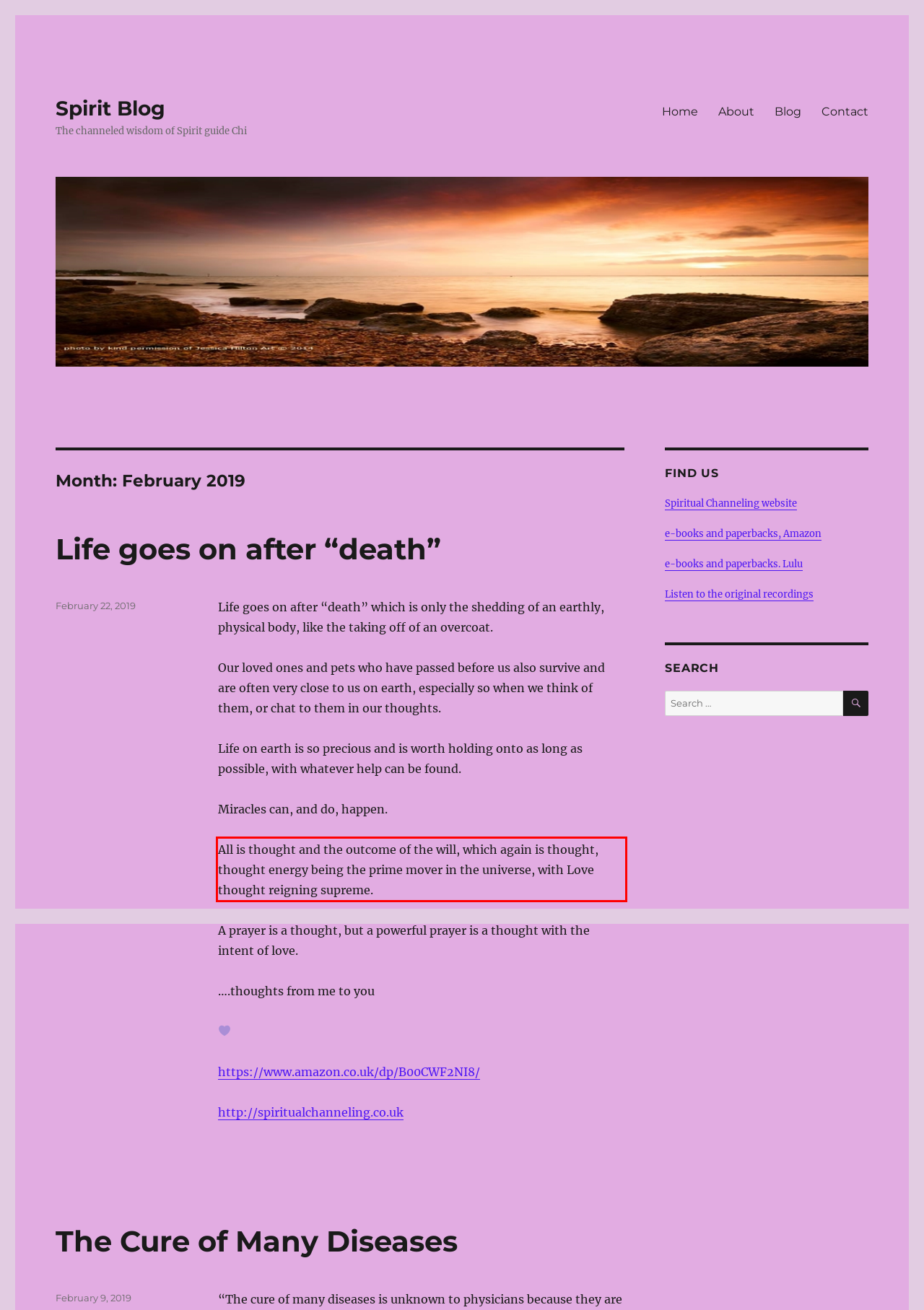Analyze the webpage screenshot and use OCR to recognize the text content in the red bounding box.

All is thought and the outcome of the will, which again is thought, thought energy being the prime mover in the universe, with Love thought reigning supreme.